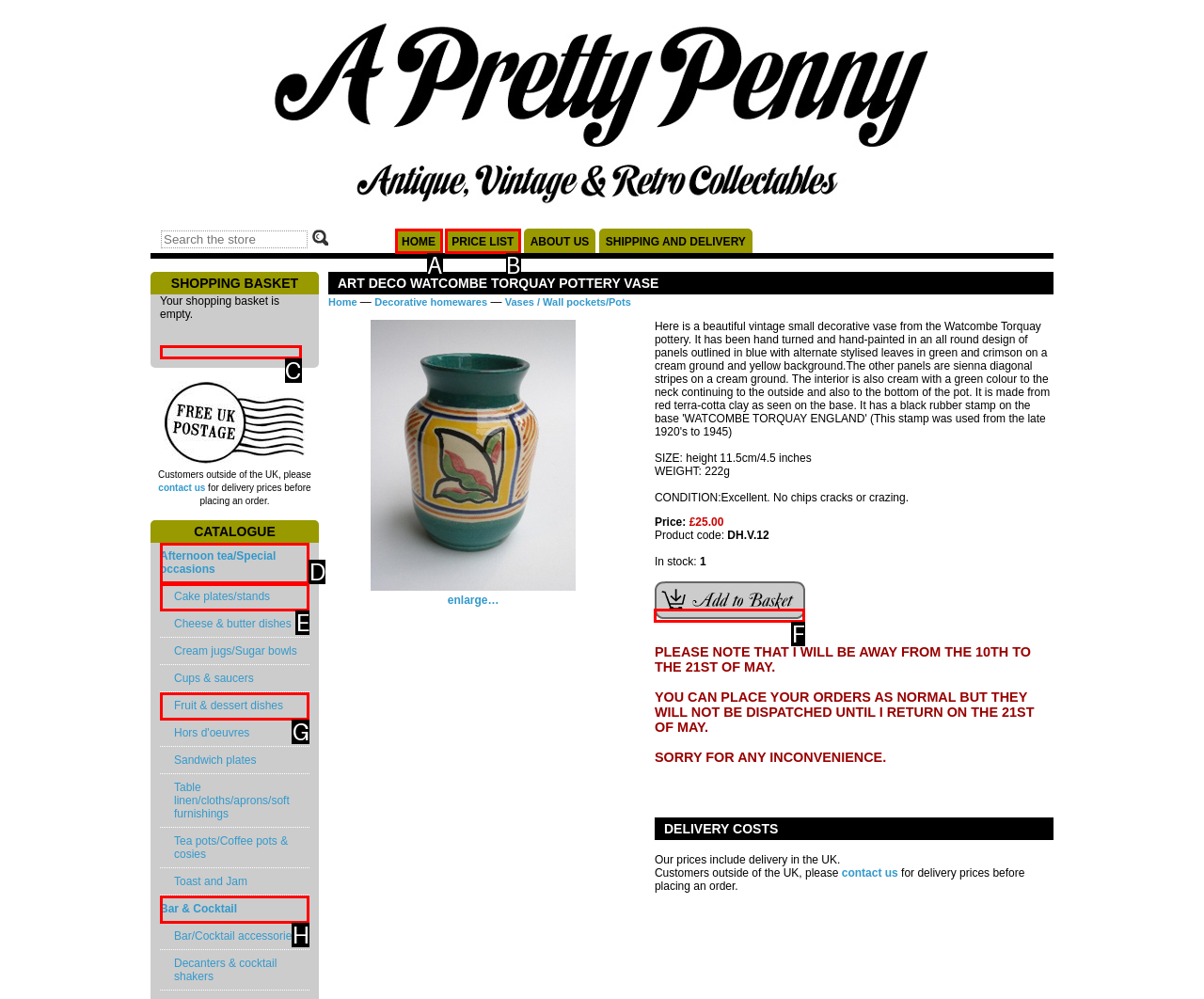Tell me which one HTML element best matches the description: Home Answer with the option's letter from the given choices directly.

A